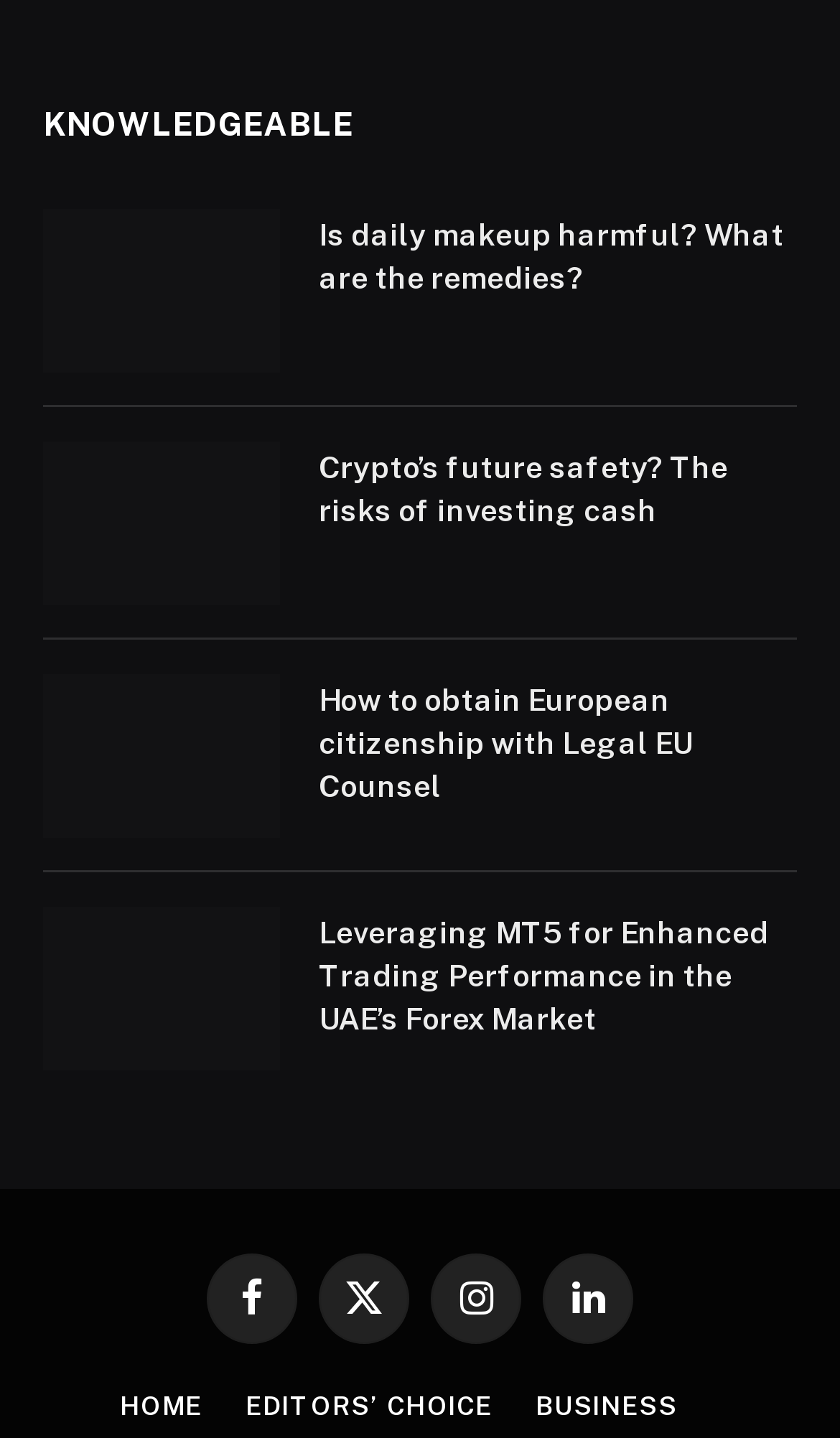How many articles are on this webpage?
Give a one-word or short-phrase answer derived from the screenshot.

4